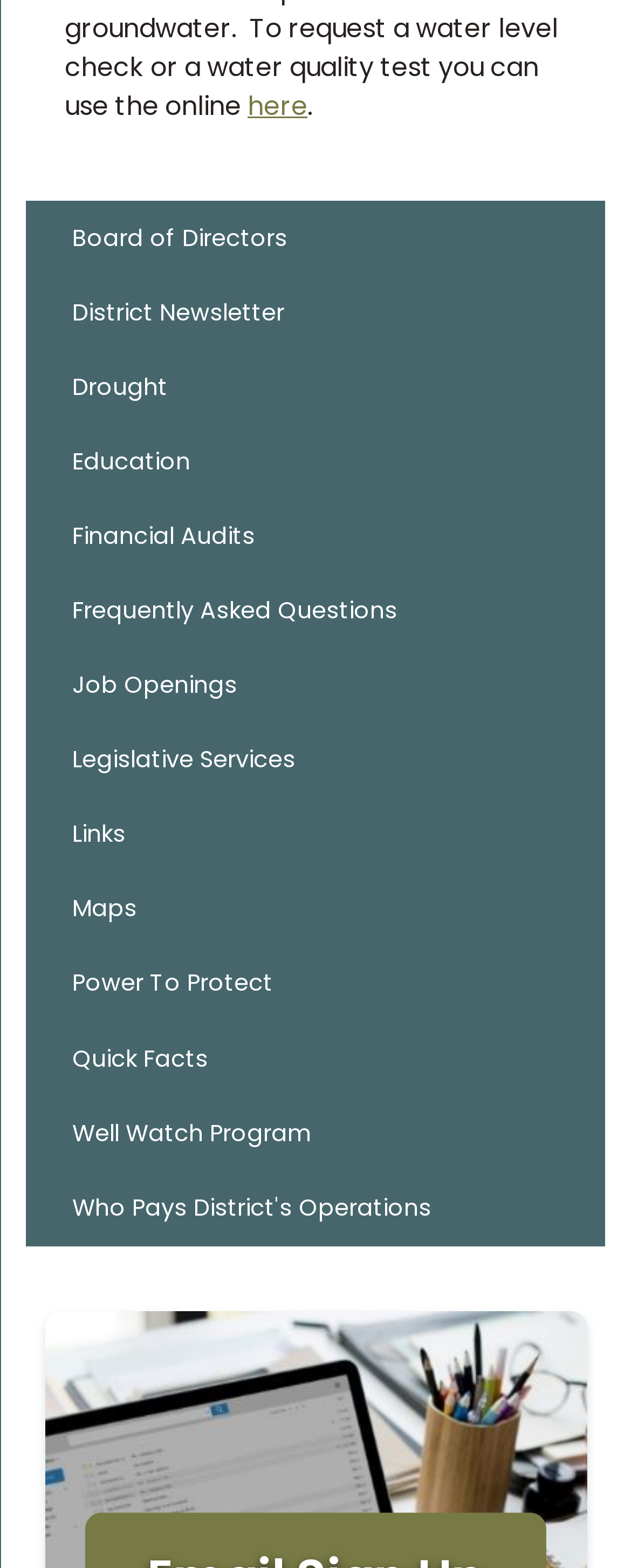Answer succinctly with a single word or phrase:
How many menu items are there?

20